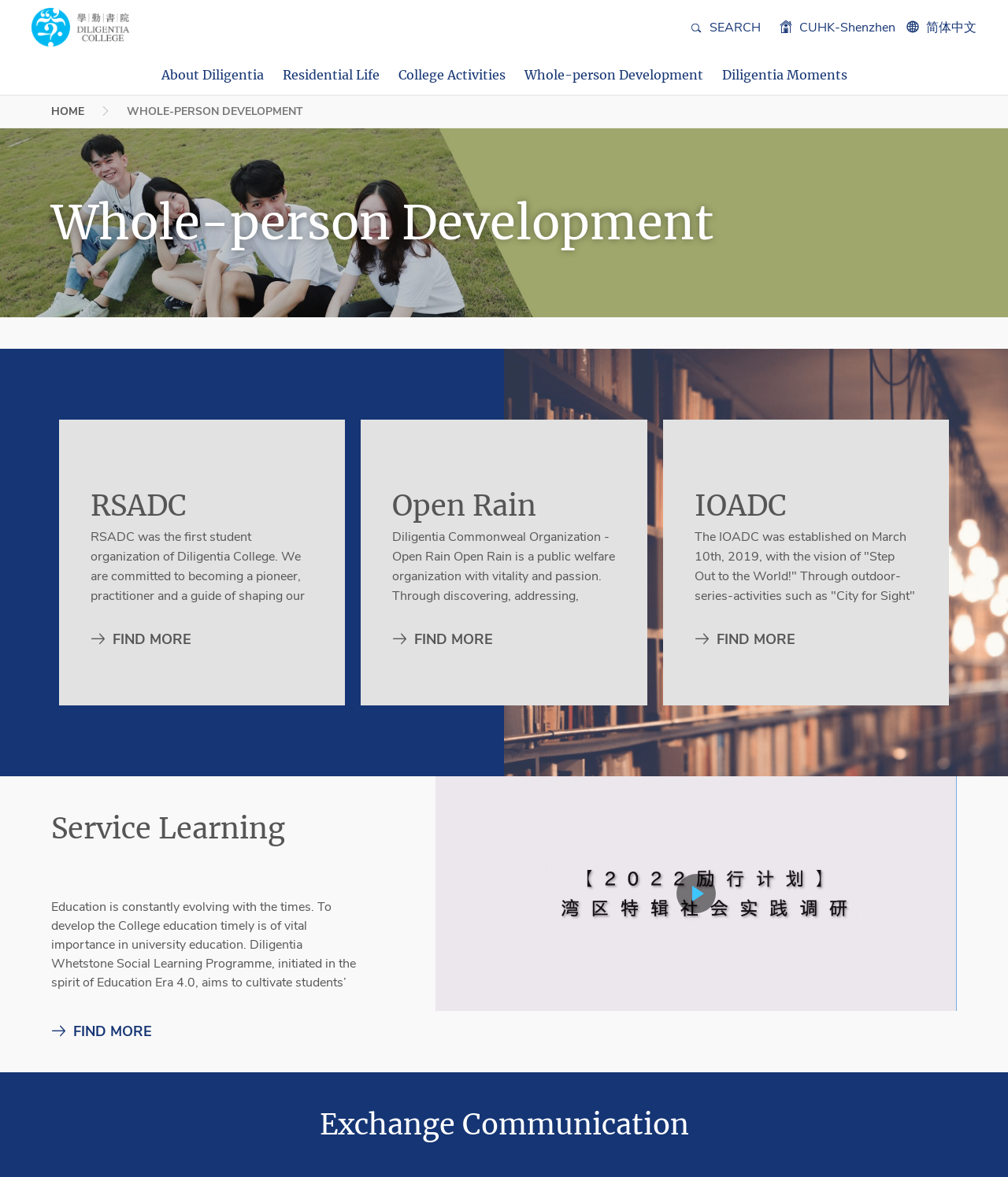Provide a short answer using a single word or phrase for the following question: 
What is the goal of the Diligentia Whetstone Social Learning Programme?

Cultivating independent learning abilities